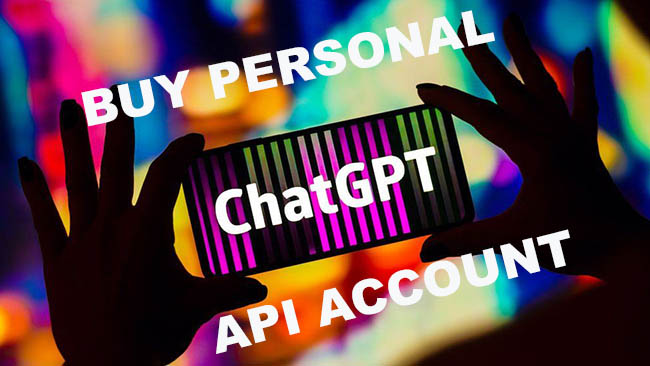What is the suggested action in the image?
Using the image, respond with a single word or phrase.

BUY PERSONAL API ACCOUNT